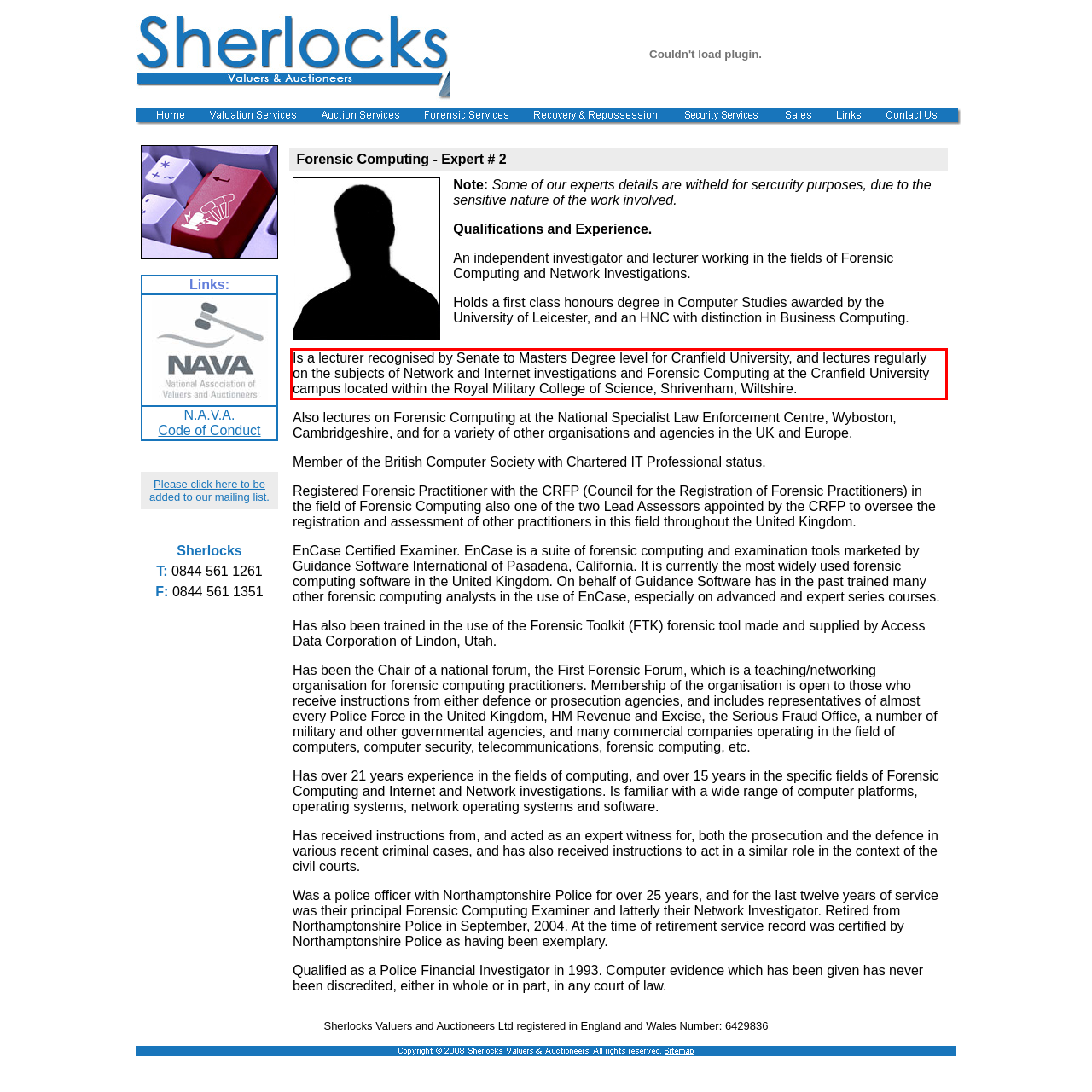Examine the webpage screenshot, find the red bounding box, and extract the text content within this marked area.

Is a lecturer recognised by Senate to Masters Degree level for Cranfield University, and lectures regularly on the subjects of Network and Internet investigations and Forensic Computing at the Cranfield University campus located within the Royal Military College of Science, Shrivenham, Wiltshire.